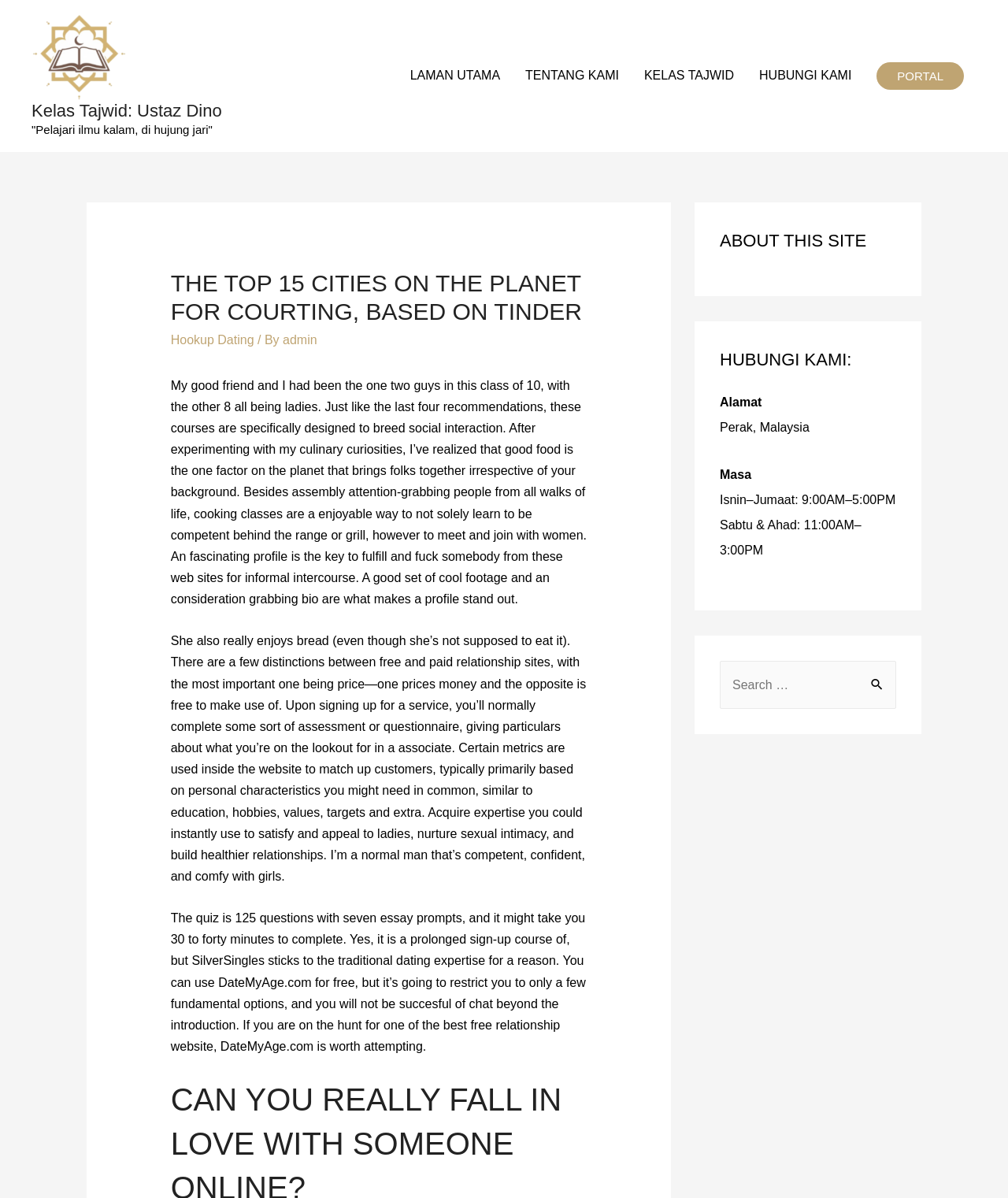Please determine the bounding box coordinates, formatted as (top-left x, top-left y, bottom-right x, bottom-right y), with all values as floating point numbers between 0 and 1. Identify the bounding box of the region described as: KELAS TAJWID

[0.626, 0.042, 0.741, 0.084]